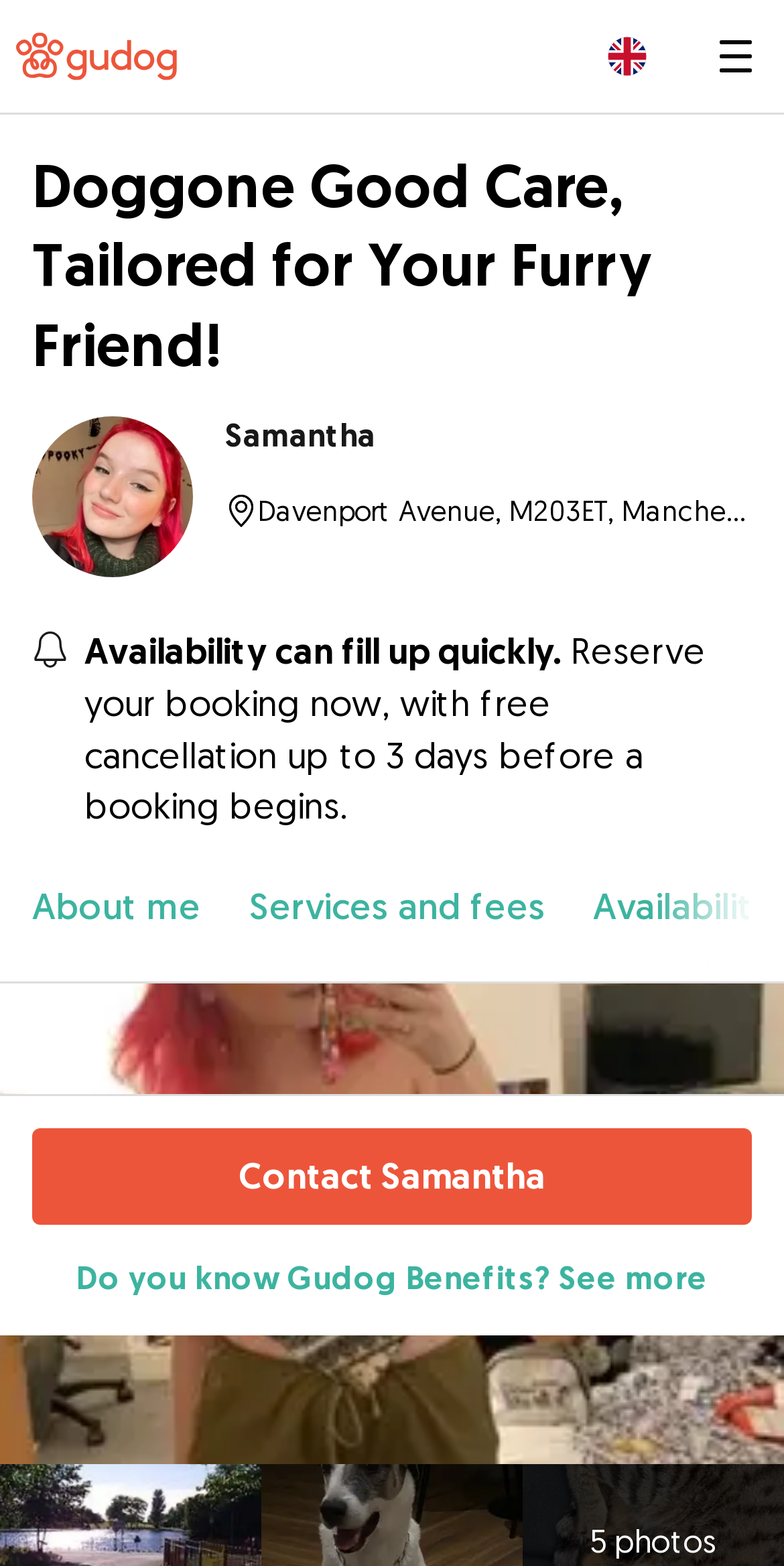Please extract the webpage's main title and generate its text content.

Doggone Good Care, Tailored for Your Furry Friend!